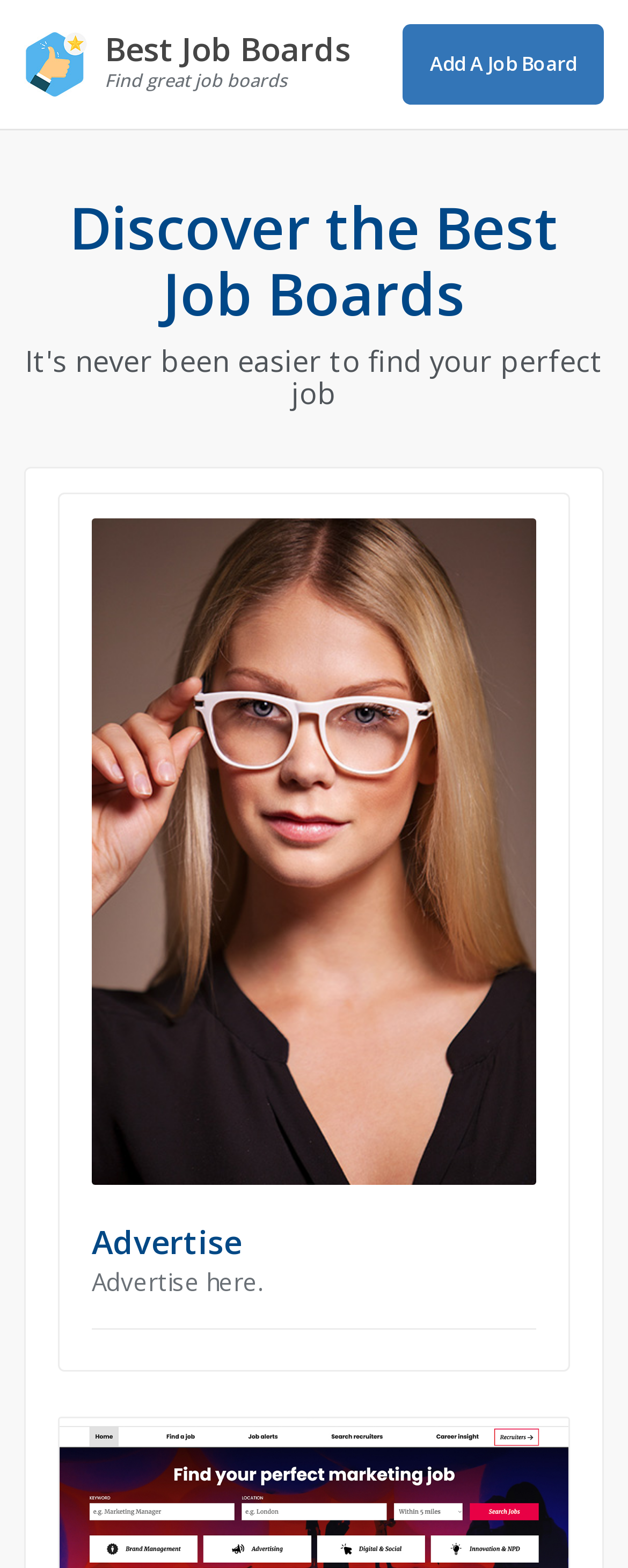Please identify the webpage's heading and generate its text content.

Discover the Best Job Boards